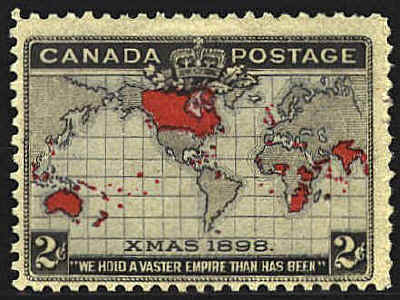In what year was the stamp issued?
Using the image as a reference, deliver a detailed and thorough answer to the question.

The year of issuance can be found at the bottom of the stamp, alongside 'XMAS'. It is explicitly stated as '1898', which is also mentioned in the description as the year the stamp was issued.